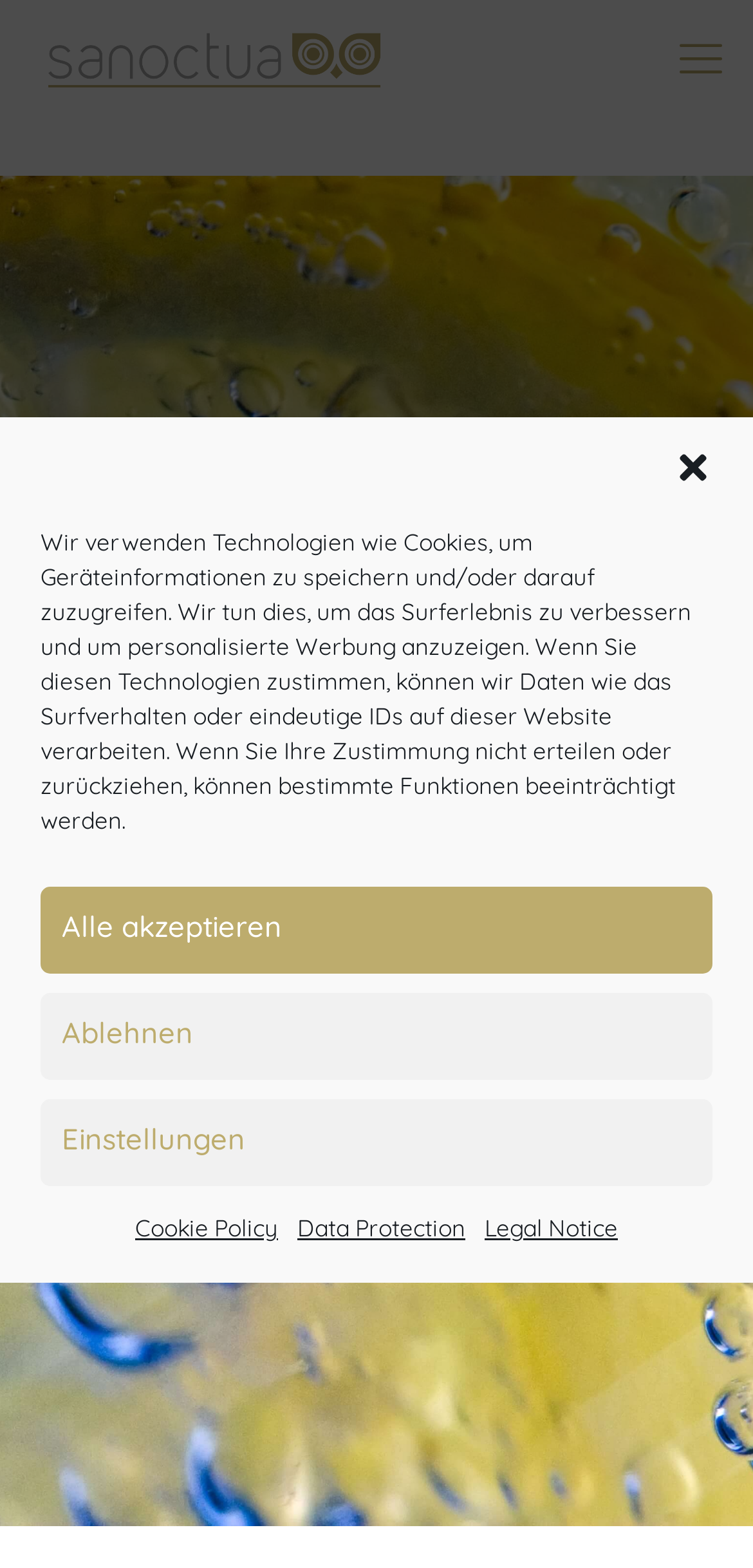Give a one-word or short phrase answer to the question: 
How many buttons are in the cookie consent dialog?

4